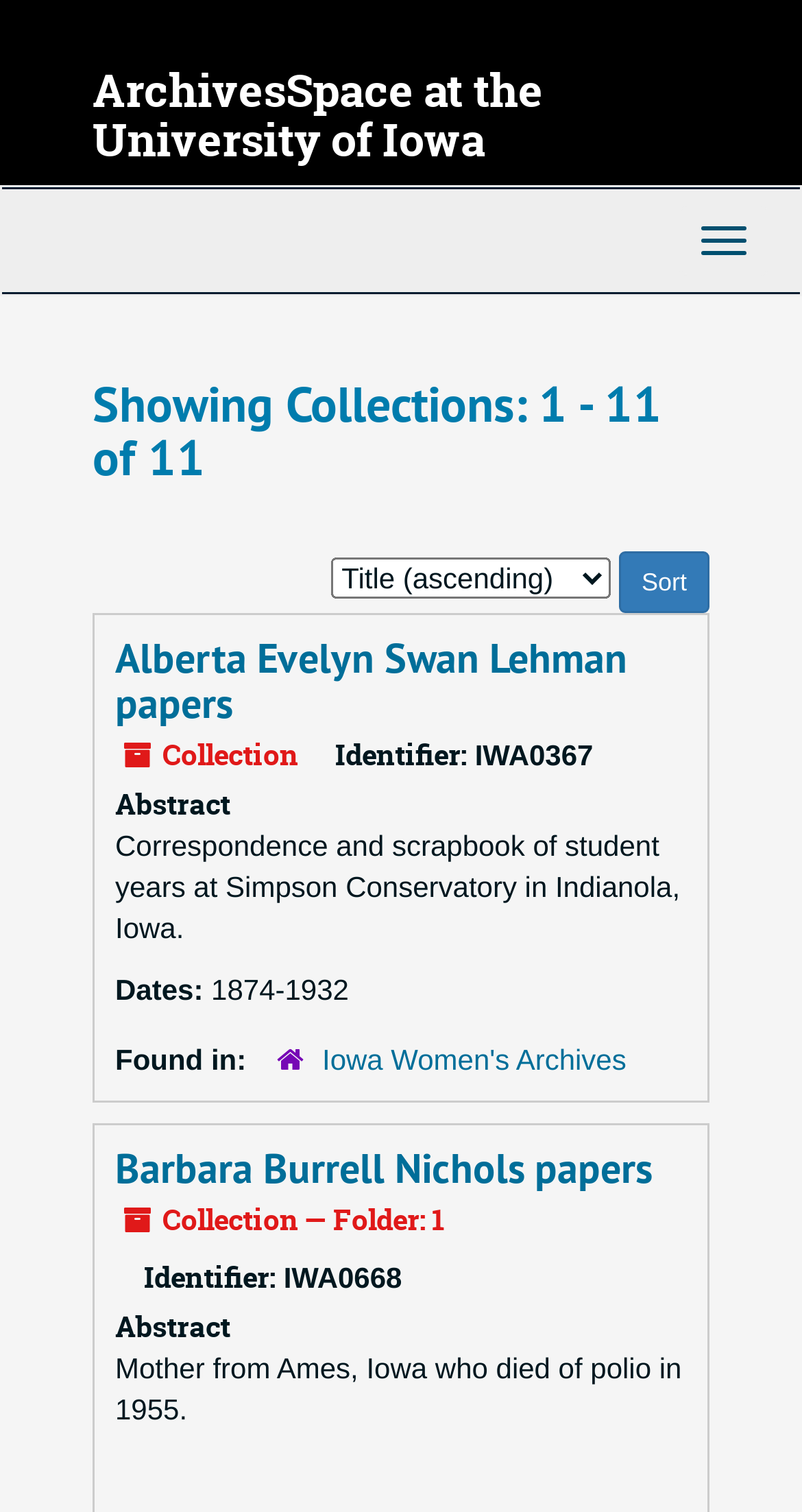How many collections are shown on this page?
Could you please answer the question thoroughly and with as much detail as possible?

The heading 'Showing Collections: 1 - 11 of 11' indicates that there are 11 collections shown on this page.